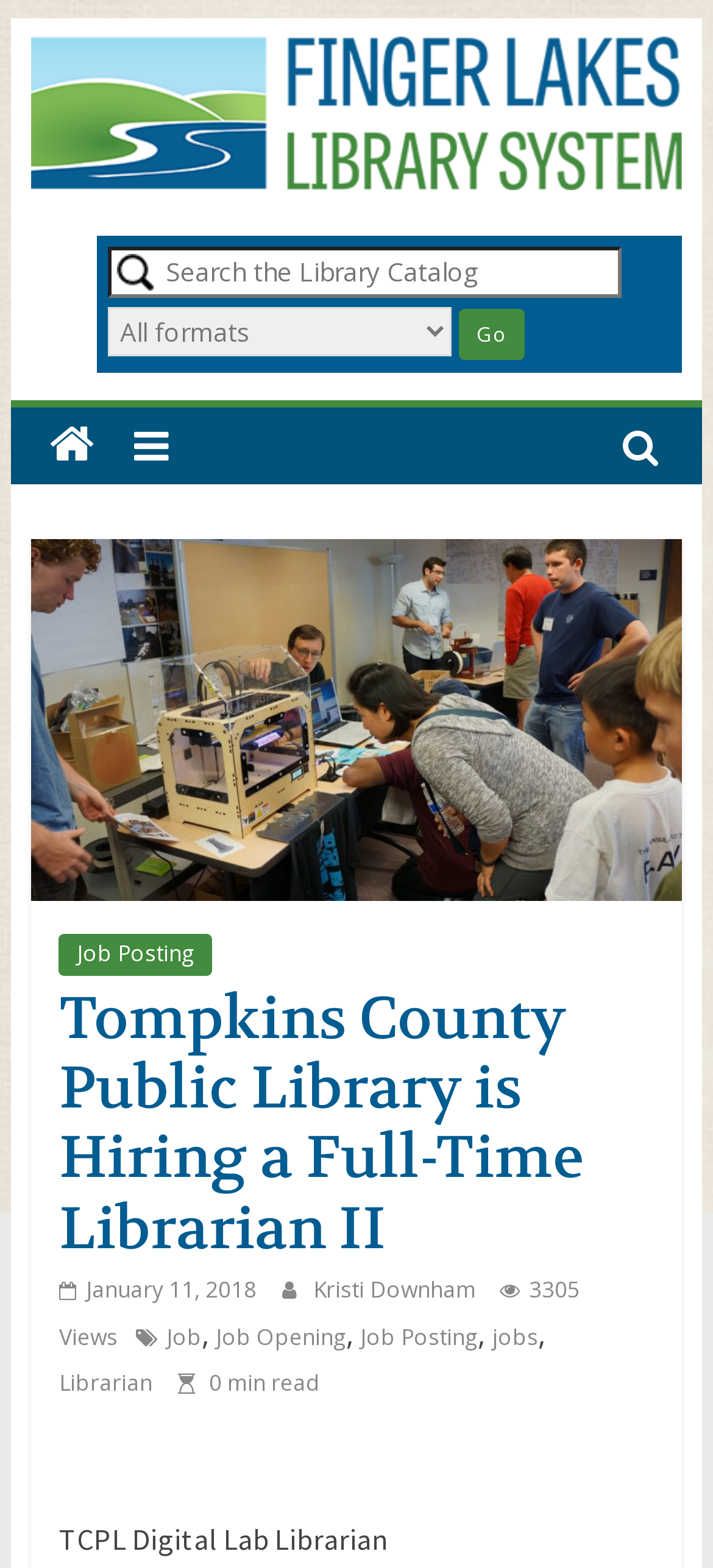Please locate the bounding box coordinates of the element that should be clicked to achieve the given instruction: "Go to Job Posting".

[0.083, 0.596, 0.298, 0.622]